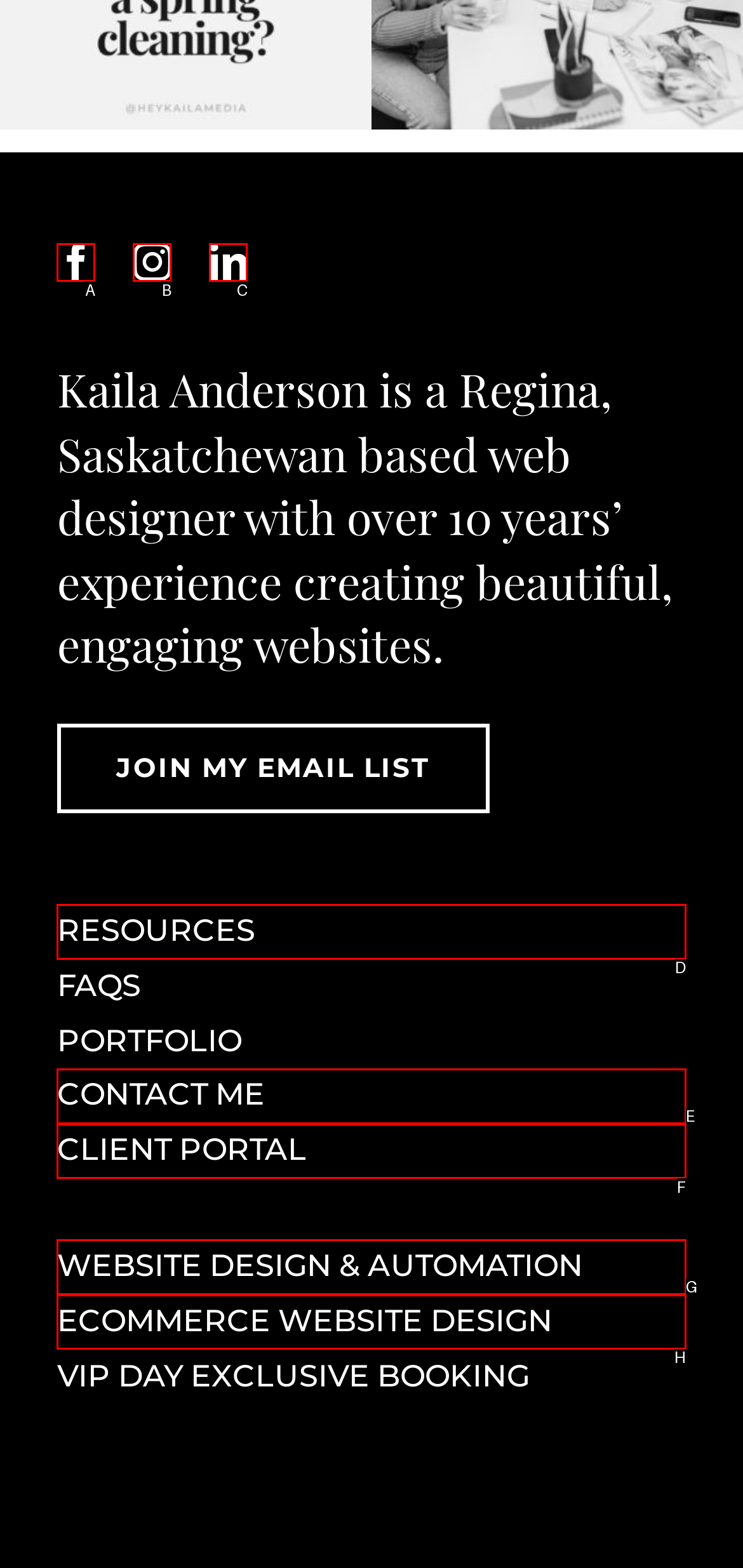Please select the letter of the HTML element that fits the description: eCommerce Website Design. Answer with the option's letter directly.

H